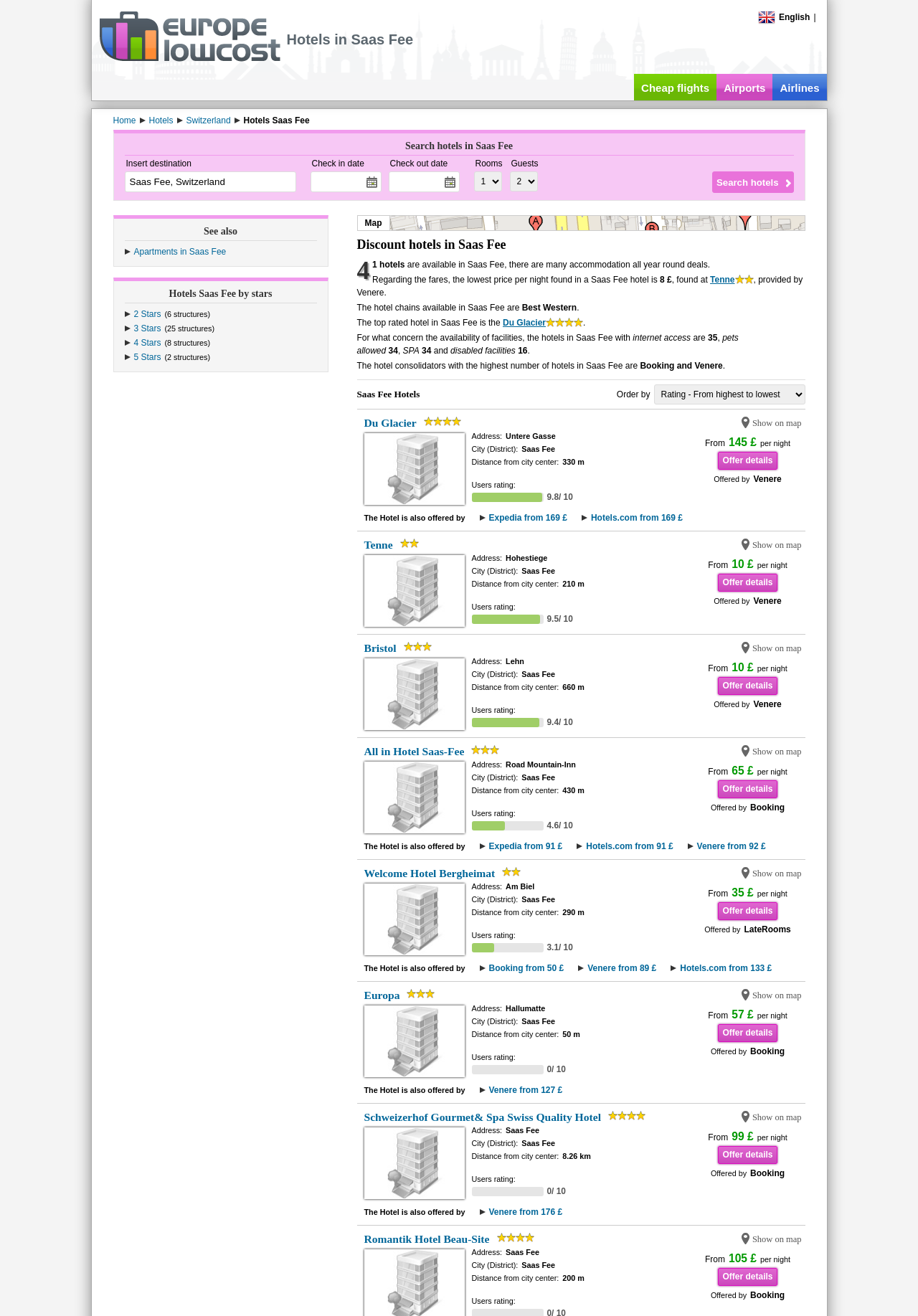Could you highlight the region that needs to be clicked to execute the instruction: "Search hotels in Saas Fee"?

[0.776, 0.13, 0.864, 0.147]